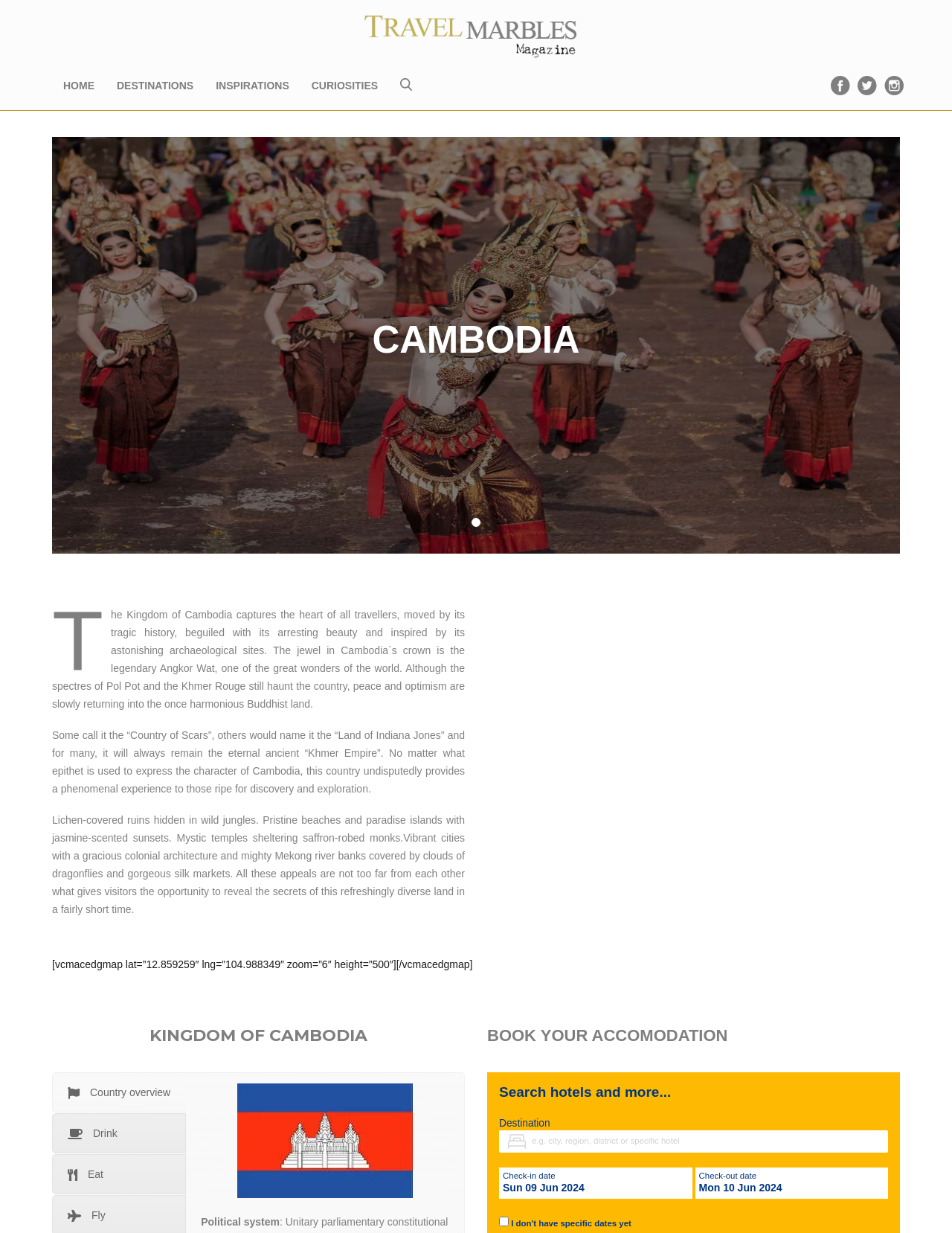What is the name of the famous archaeological site mentioned?
Refer to the screenshot and answer in one word or phrase.

Angkor Wat